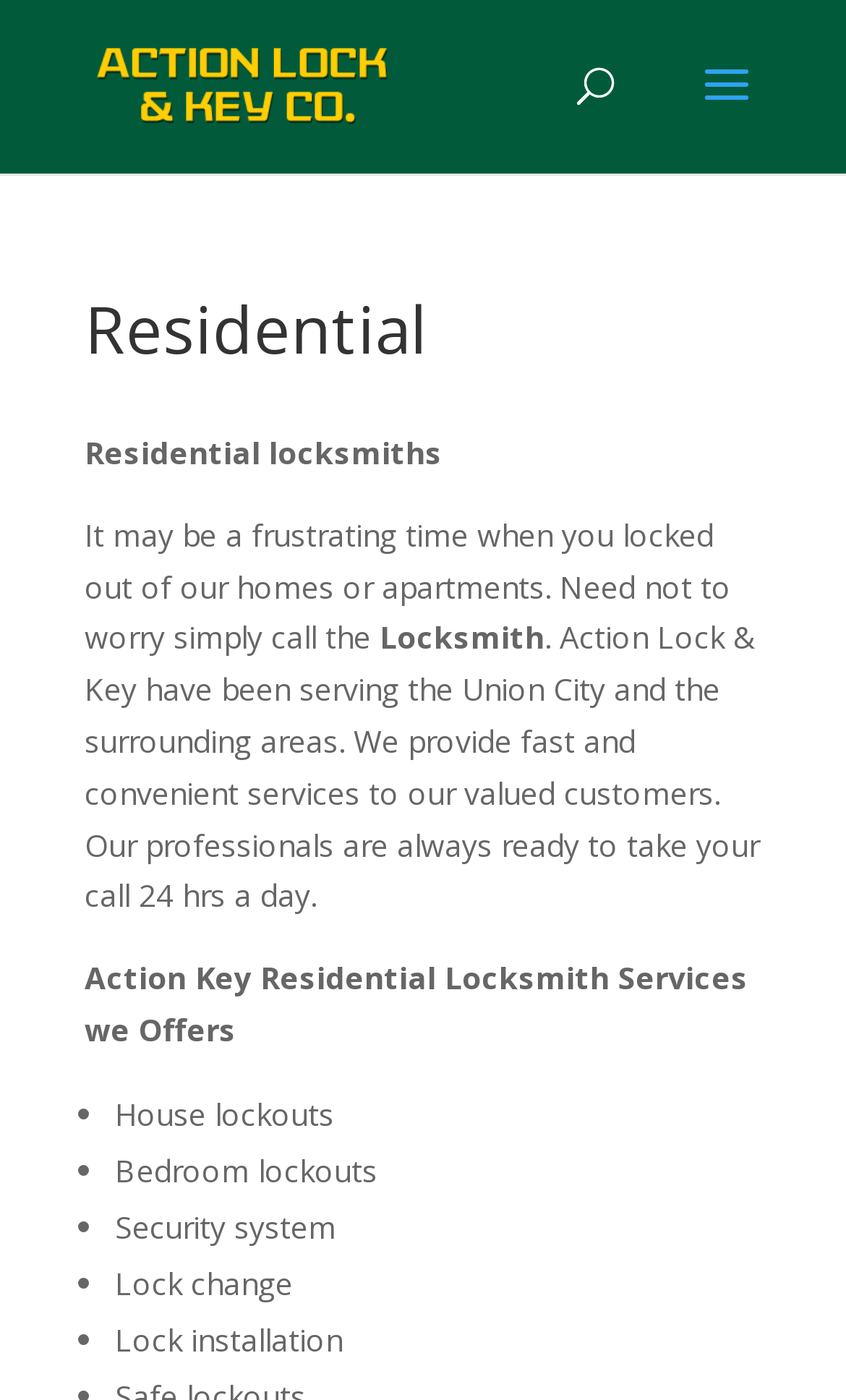Answer succinctly with a single word or phrase:
What is the name of the locksmith company?

Action Lock & Key